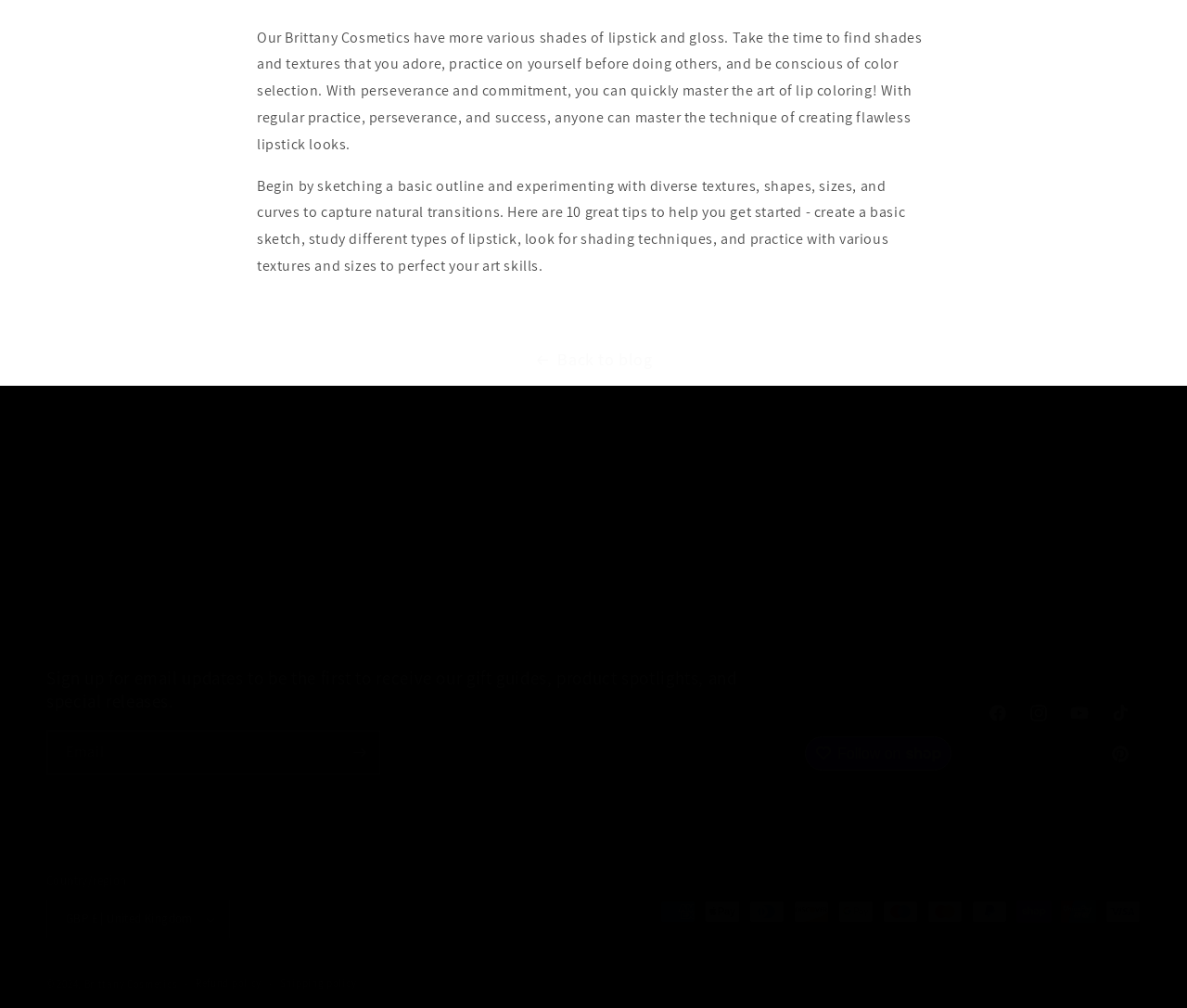Locate the bounding box coordinates of the element's region that should be clicked to carry out the following instruction: "Follow on Shop". The coordinates need to be four float numbers between 0 and 1, i.e., [left, top, right, bottom].

[0.678, 0.731, 0.802, 0.765]